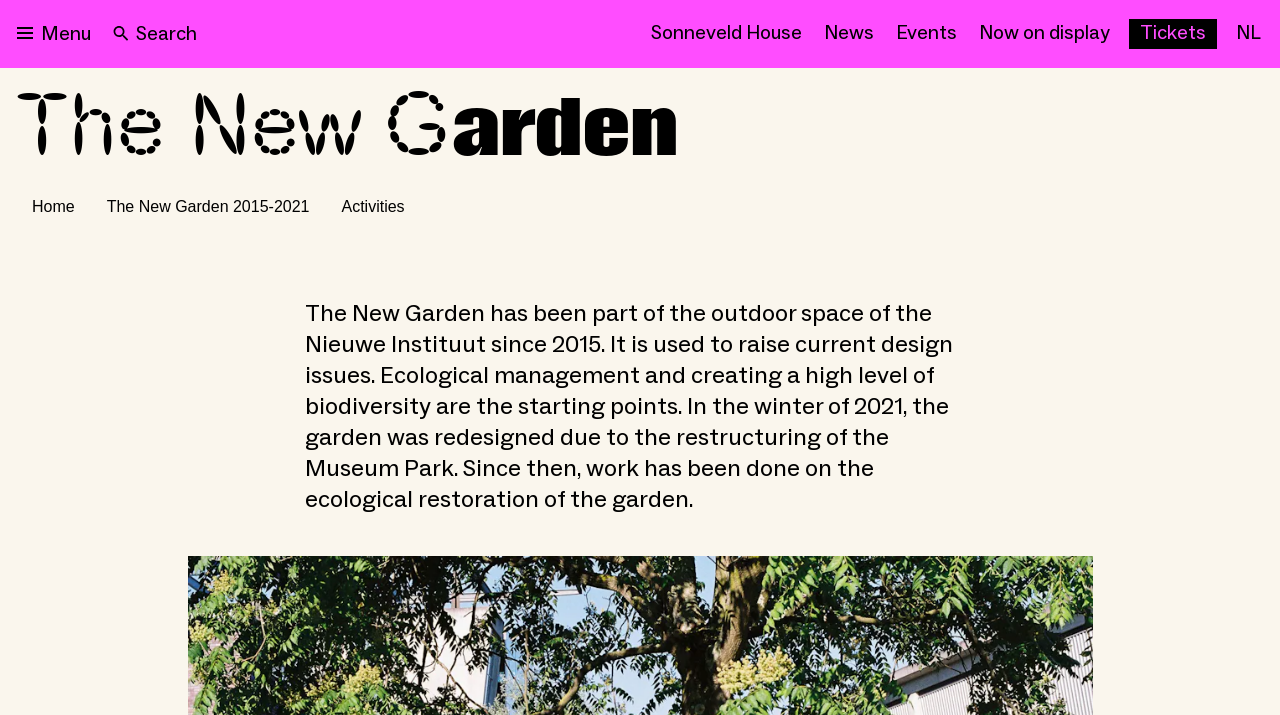From the screenshot, find the bounding box of the UI element matching this description: "The New Garden 2015-2021". Supply the bounding box coordinates in the form [left, top, right, bottom], each a float between 0 and 1.

[0.071, 0.262, 0.254, 0.317]